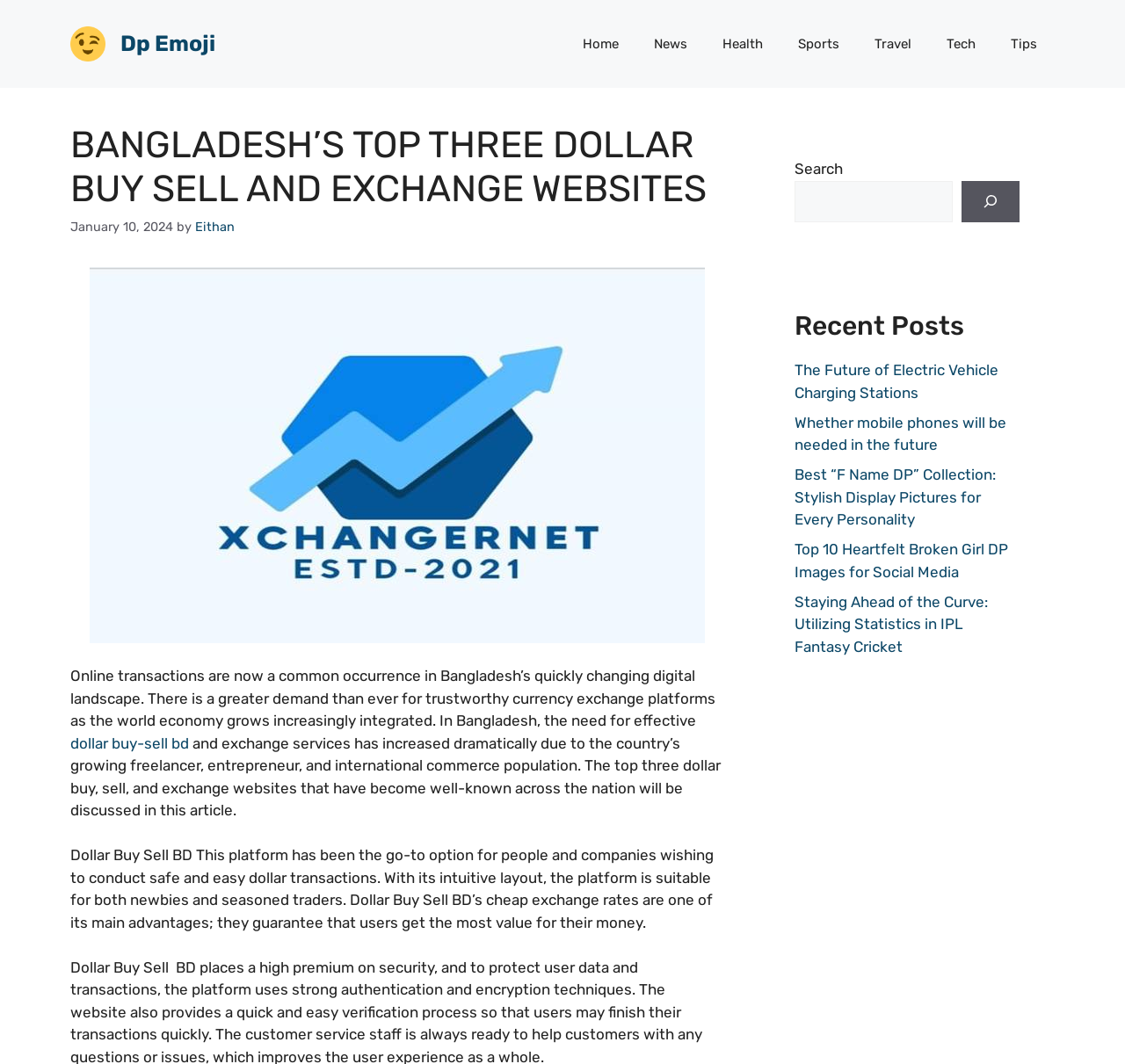Refer to the screenshot and answer the following question in detail:
What type of posts are listed in the 'Recent Posts' section?

The 'Recent Posts' section lists various articles on different topics, including electric vehicle charging stations, mobile phones, display pictures, broken girl DP images, and IPL fantasy cricket. These articles appear to be unrelated to the main topic of dollar buy-sell and exchange websites.